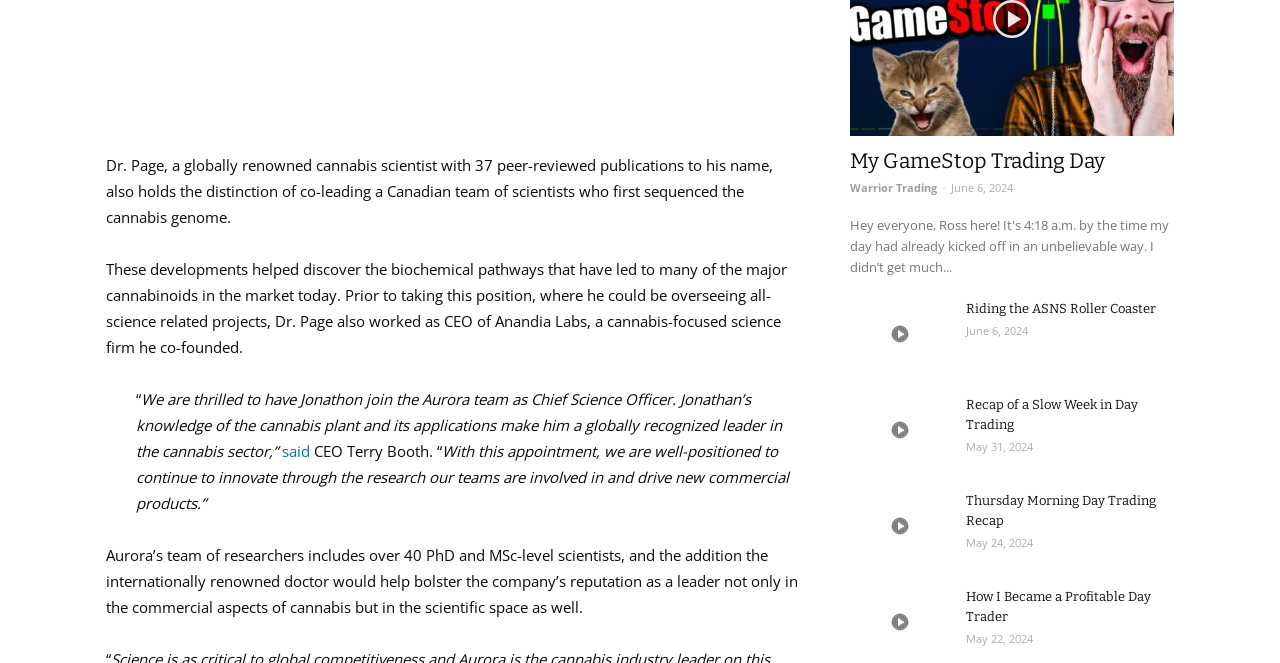Highlight the bounding box coordinates of the element you need to click to perform the following instruction: "Click on 'My GameStop Trading Day'."

[0.664, 0.223, 0.863, 0.262]